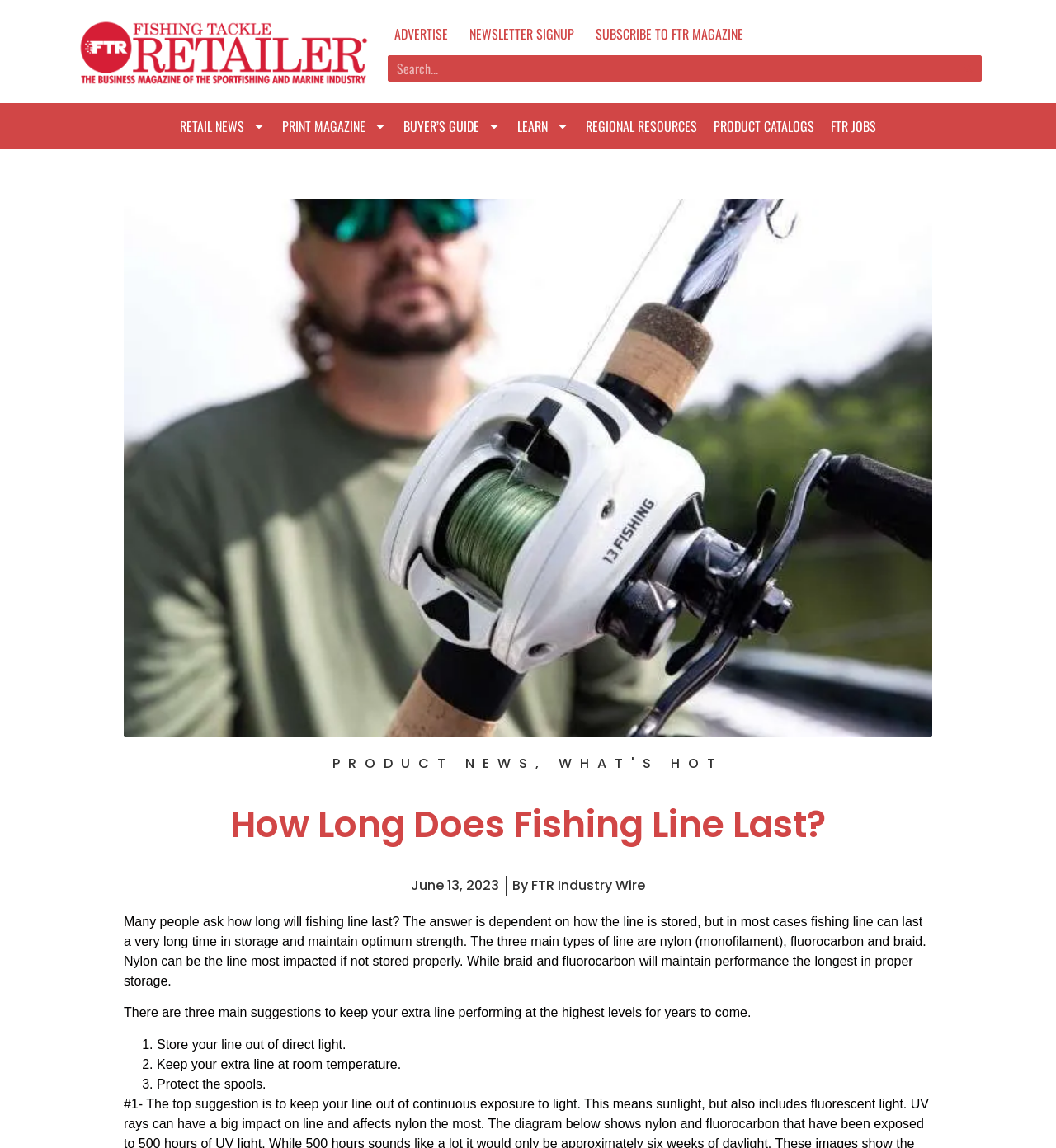Who is the author of this article?
Based on the image, give a concise answer in the form of a single word or short phrase.

FTR Industry Wire